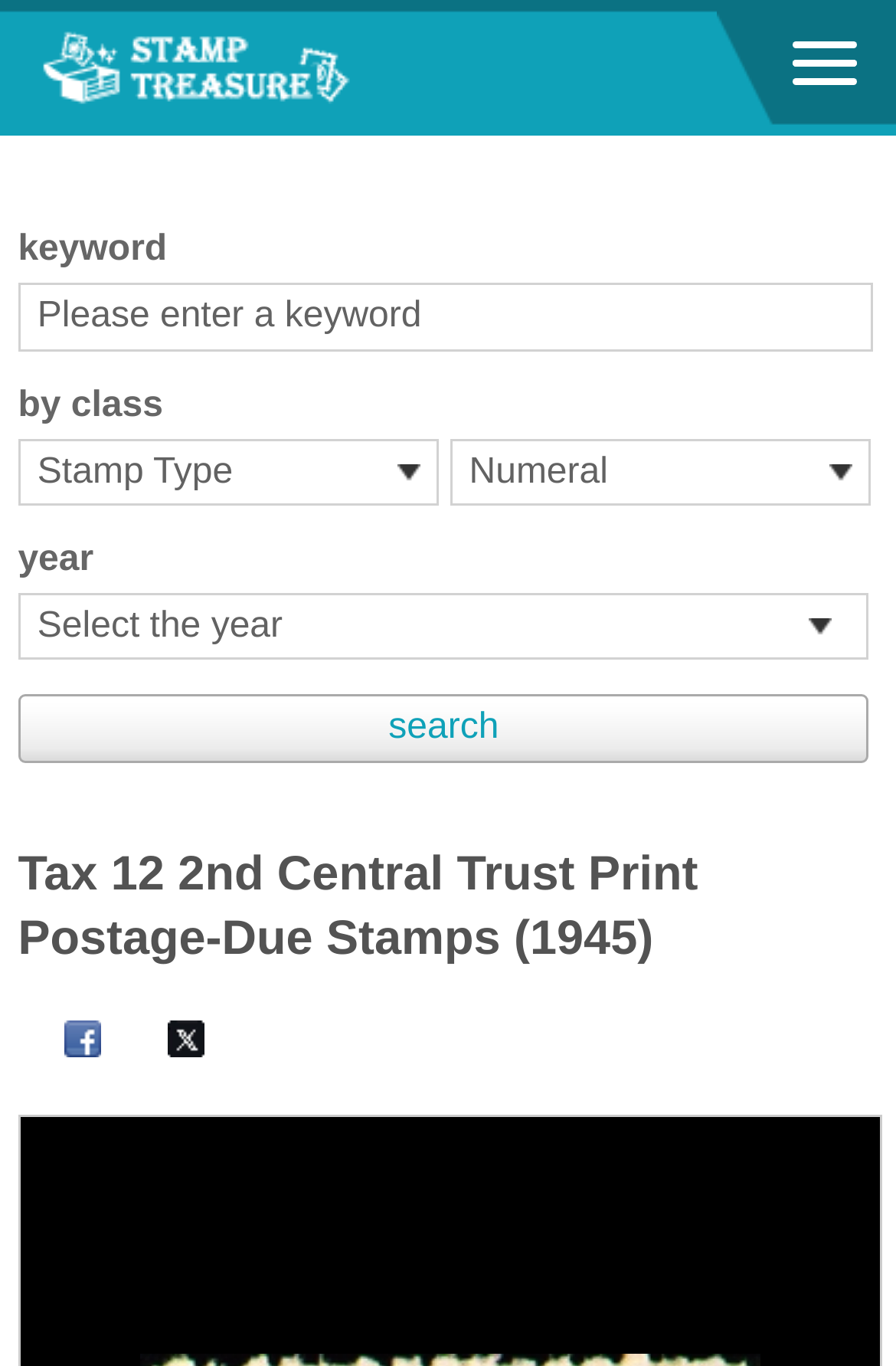Please specify the bounding box coordinates of the clickable region necessary for completing the following instruction: "search". The coordinates must consist of four float numbers between 0 and 1, i.e., [left, top, right, bottom].

[0.02, 0.508, 0.97, 0.559]